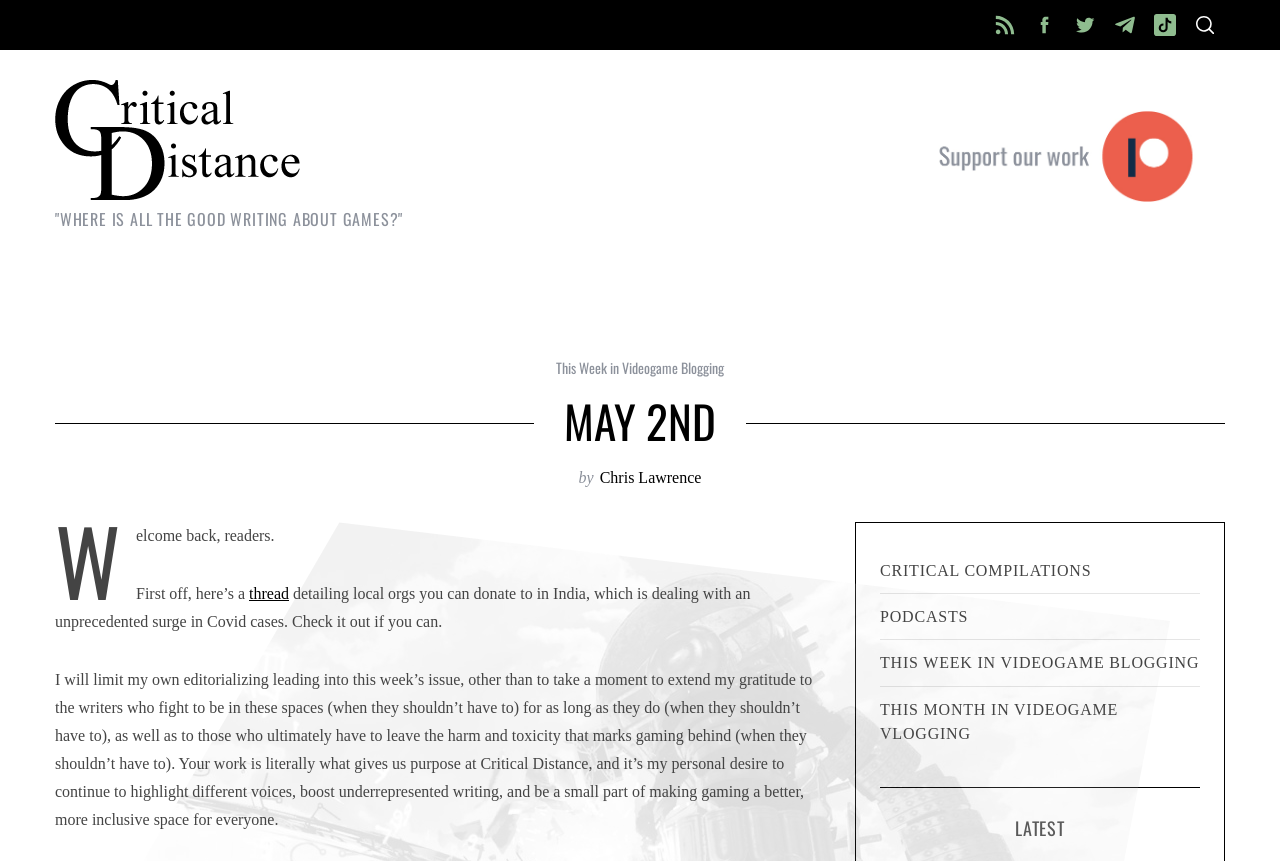What is the purpose of Critical Distance?
Please give a detailed answer to the question using the information shown in the image.

The purpose of Critical Distance can be determined by reading the text 'it’s my personal desire to continue to highlight different voices, boost underrepresented writing, and be a small part of making gaming a better, more inclusive space for everyone.' which suggests that the purpose is to highlight different voices and make gaming a more inclusive space.